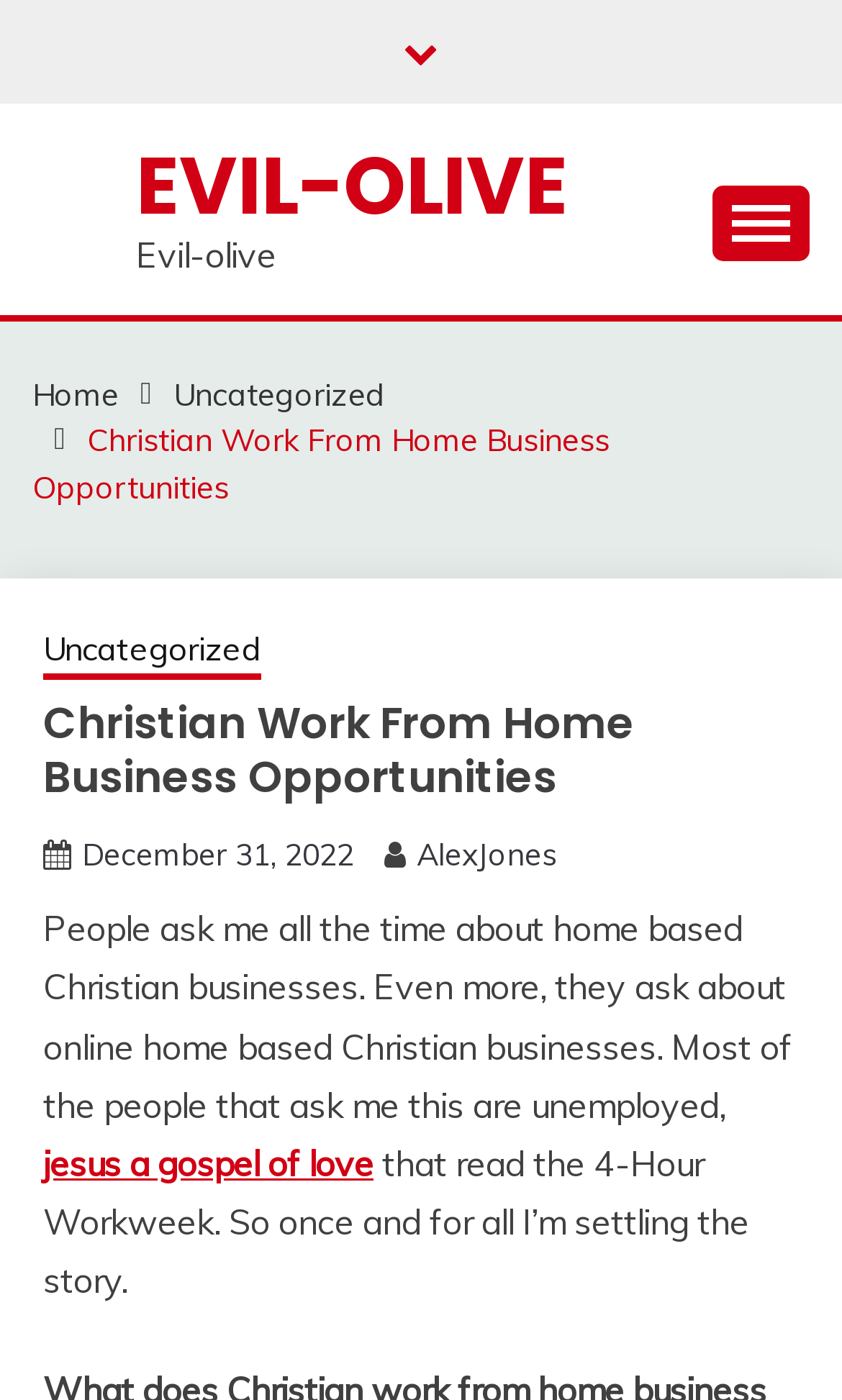Find the bounding box coordinates of the element I should click to carry out the following instruction: "Read the article by Victor Ekwealor".

None